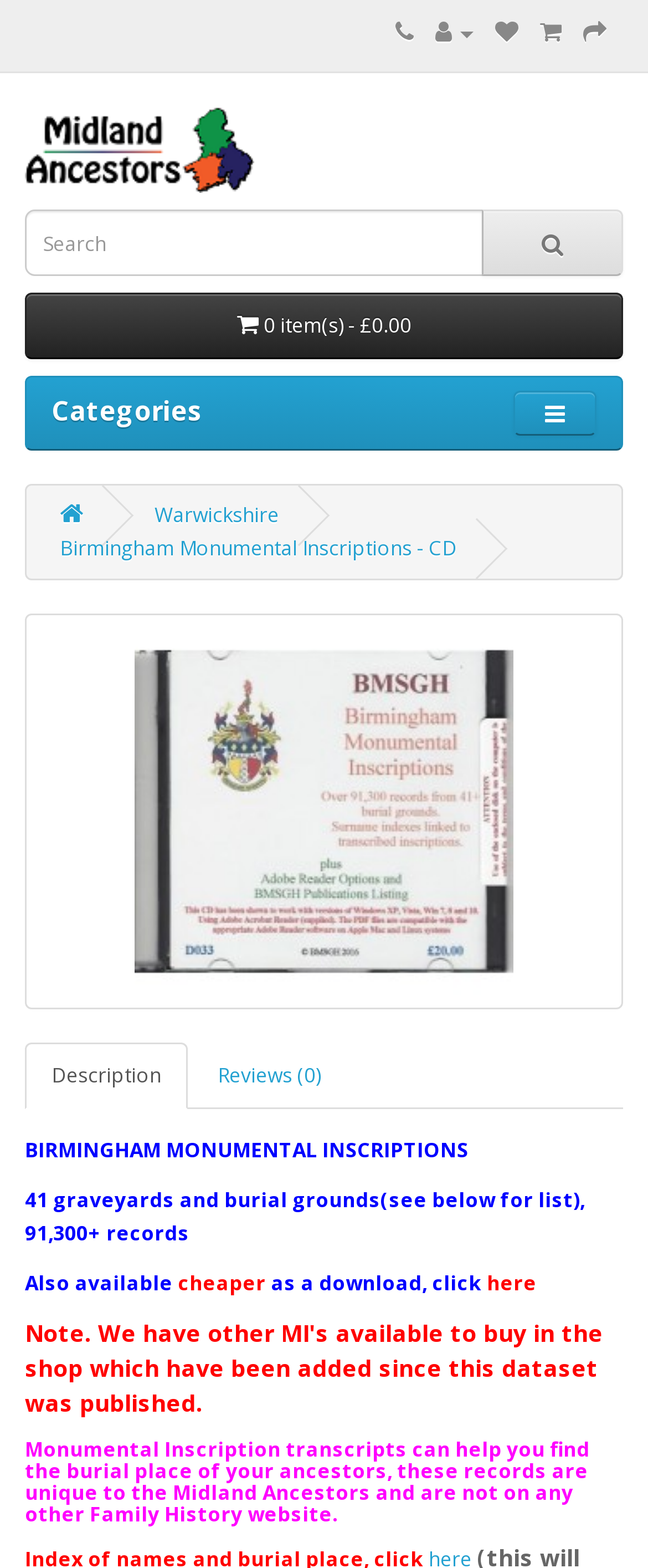What is the total number of records available?
Answer with a single word or short phrase according to what you see in the image.

91,300+